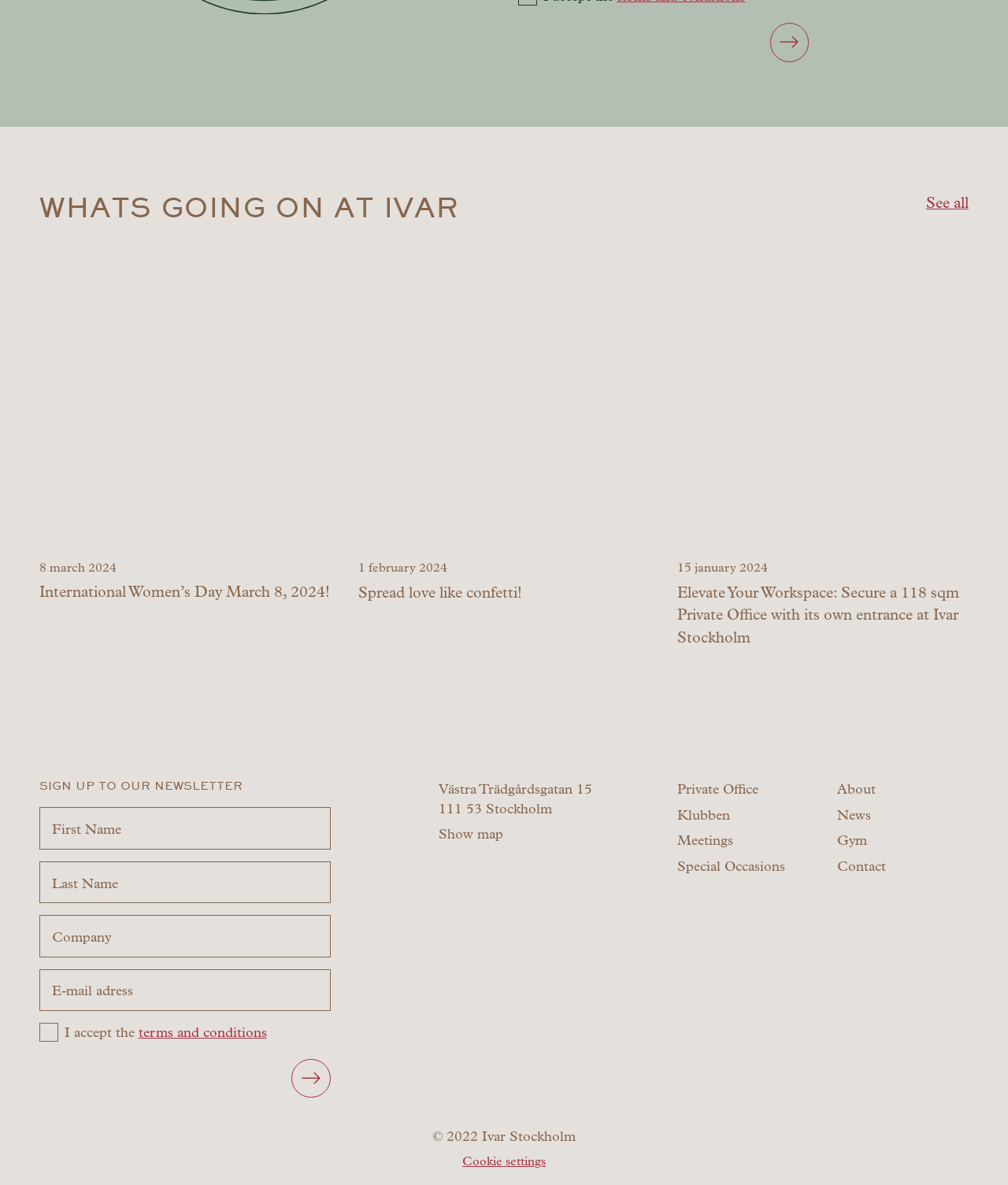Given the element description "name="input_1.3" placeholder="First Name"", identify the bounding box of the corresponding UI element.

[0.039, 0.681, 0.328, 0.717]